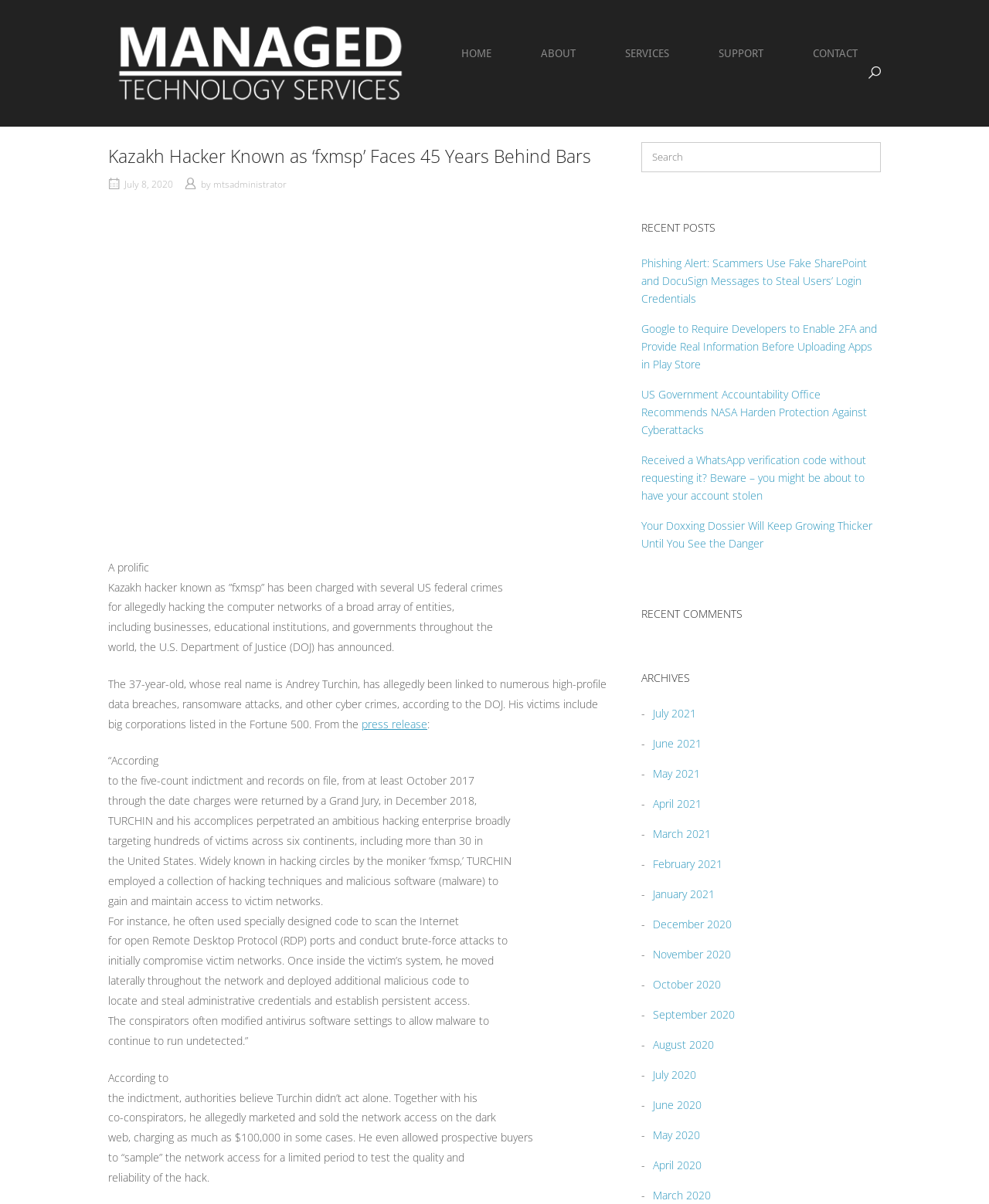Write an elaborate caption that captures the essence of the webpage.

This webpage is about a news article discussing a Kazakh hacker known as 'fxmsp' who faces 45 years behind bars. The page has a navigation menu at the top with links to 'Home', 'About', 'Services', 'Support', and 'Contact'. There is also a search bar at the top right corner.

Below the navigation menu, there is a header section with a title "Kazakh Hacker Known as ‘fxmsp’ Faces 45 Years Behind Bars" and a link to the date "July 8, 2020". The article begins with a brief introduction to the hacker, followed by several paragraphs of text describing his alleged crimes and the charges against him.

To the right of the article, there are three columns of complementary information. The first column has a search box and a button to search for specific content. The second column has a heading "RECENT POSTS" and lists several links to other news articles. The third column has headings "RECENT COMMENTS" and "ARCHIVES", with links to archives of previous months.

At the bottom of the page, there is a link to scroll to the top and an image.